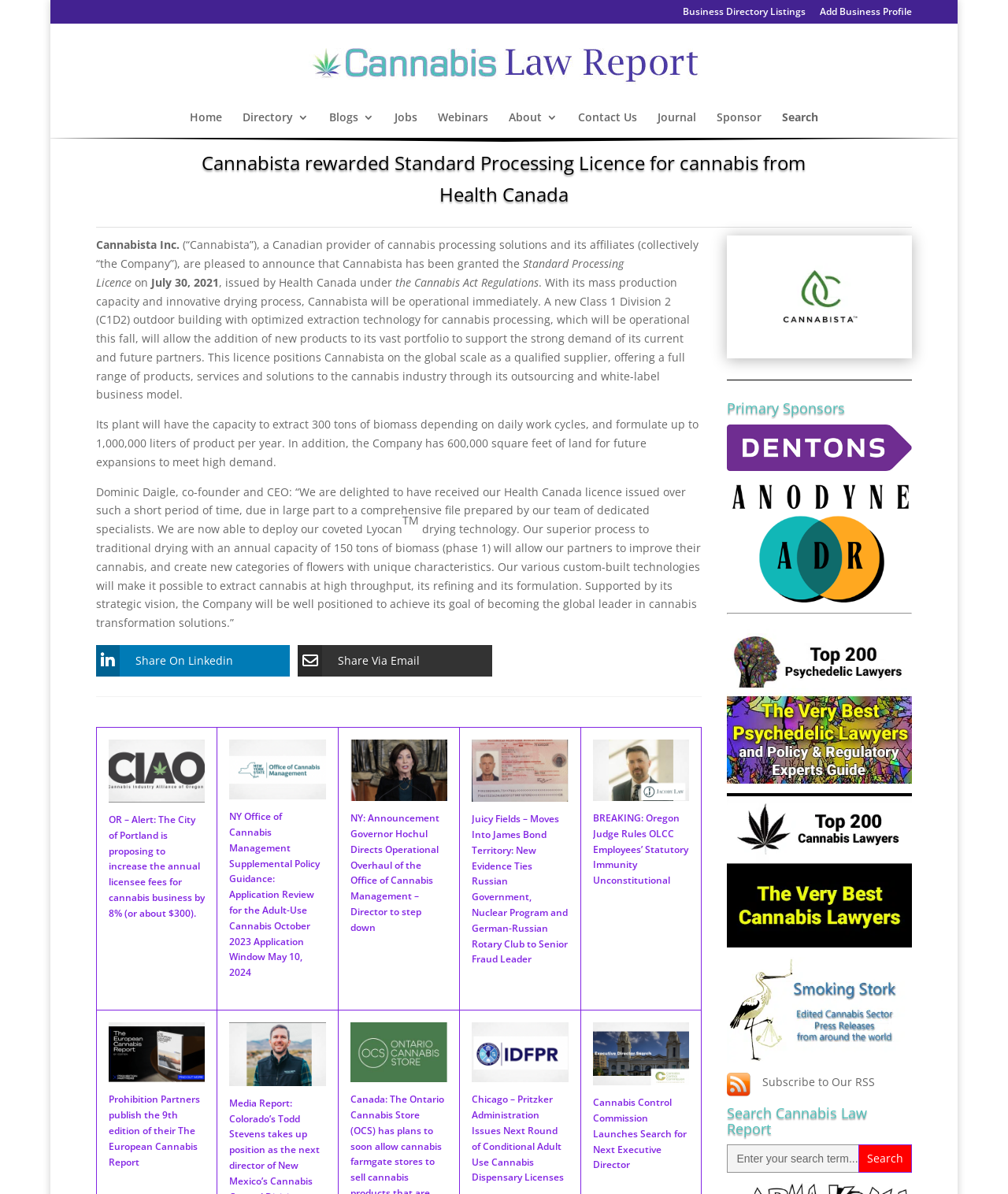Can you find the bounding box coordinates for the element that needs to be clicked to execute this instruction: "like this post"? The coordinates should be given as four float numbers between 0 and 1, i.e., [left, top, right, bottom].

None